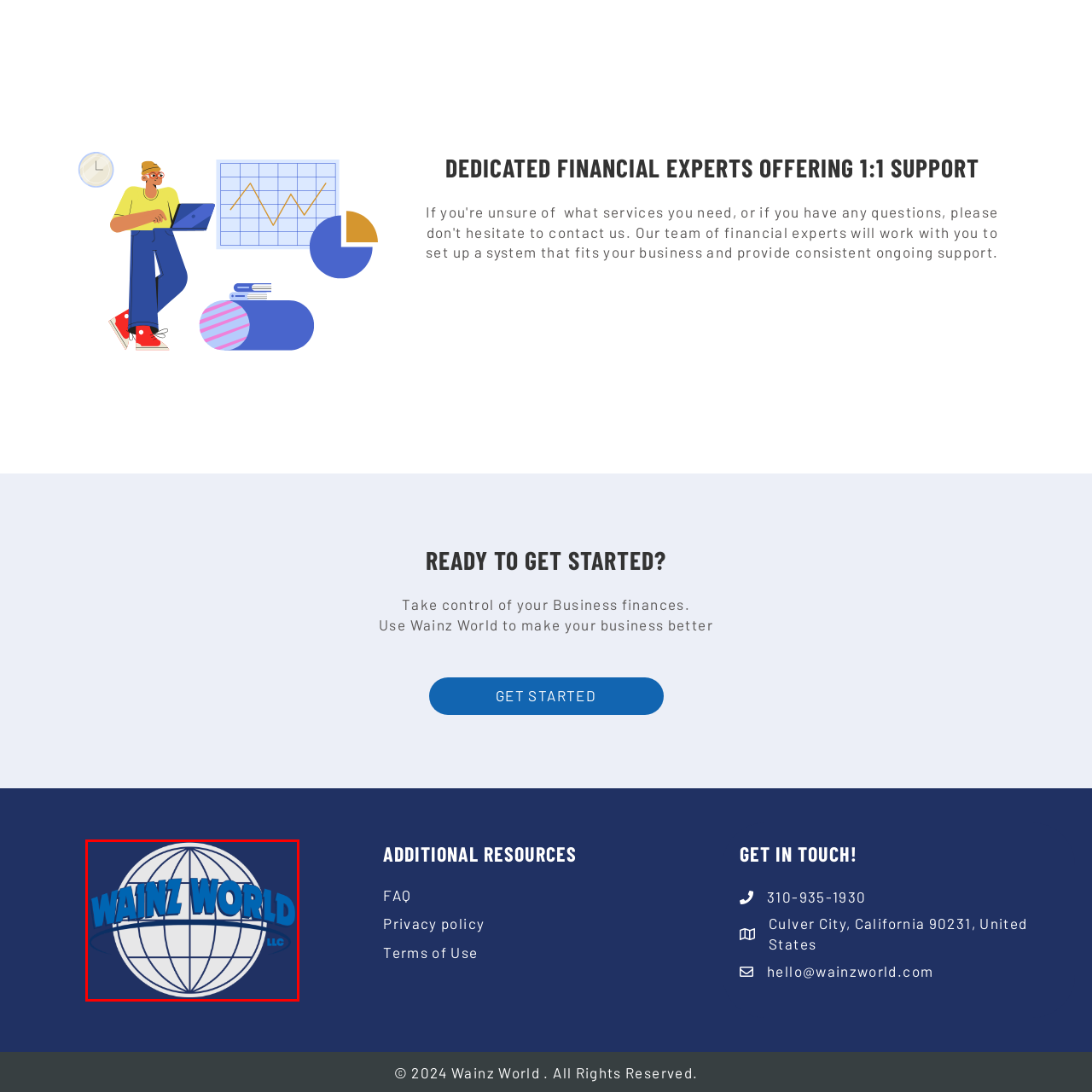Examine the image within the red border, What is the color of the text 'WAINZ WORLD'? 
Please provide a one-word or one-phrase answer.

Blue